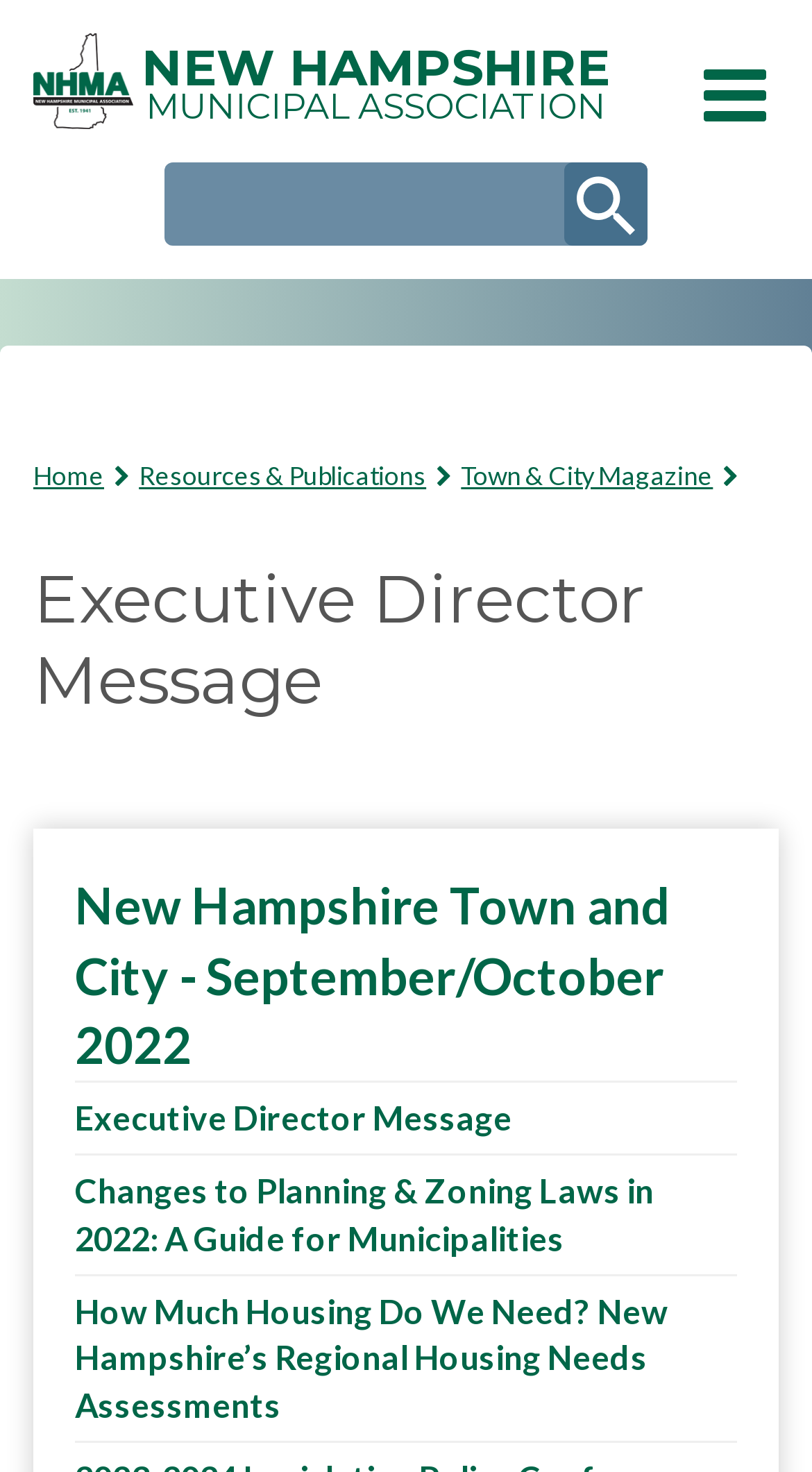Provide a brief response in the form of a single word or phrase:
Is there a search function?

Yes